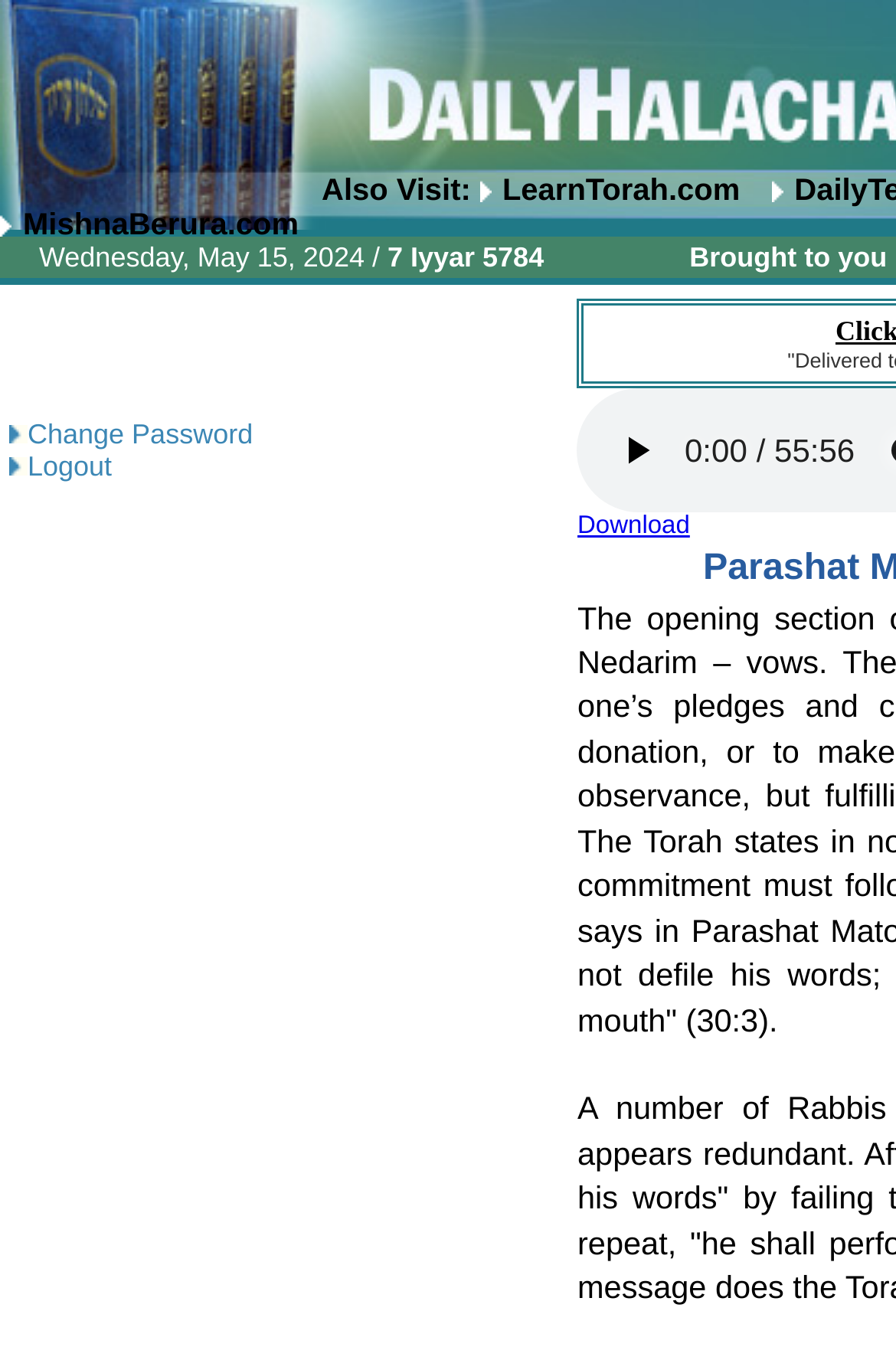How many table rows are there in the layout table?
Provide a detailed and extensive answer to the question.

I examined the LayoutTable element and found two LayoutTableRow elements, which means there are 2 table rows in the layout table.